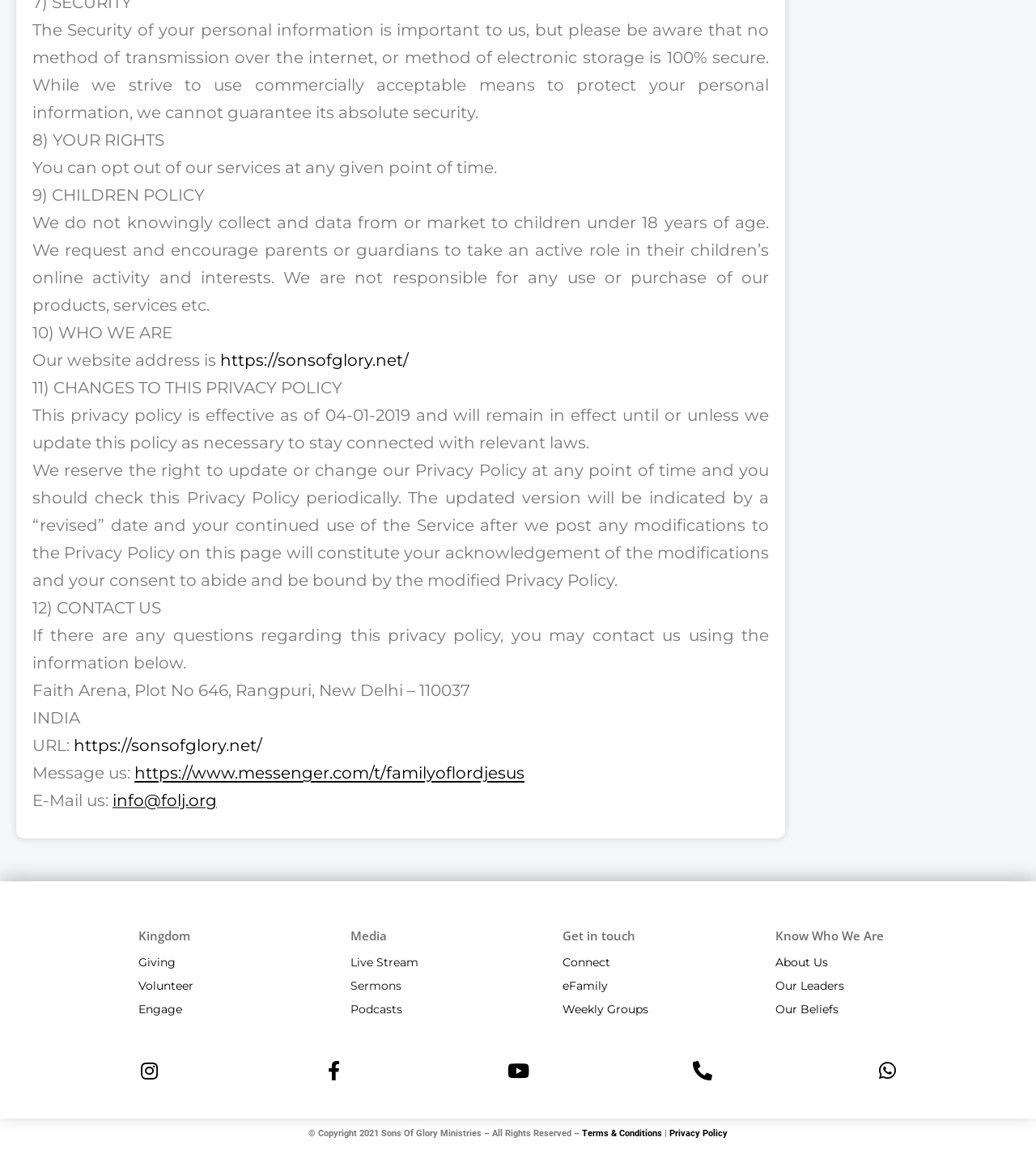How can I contact the website administrators?
Please answer the question with a single word or phrase, referencing the image.

Using the information below